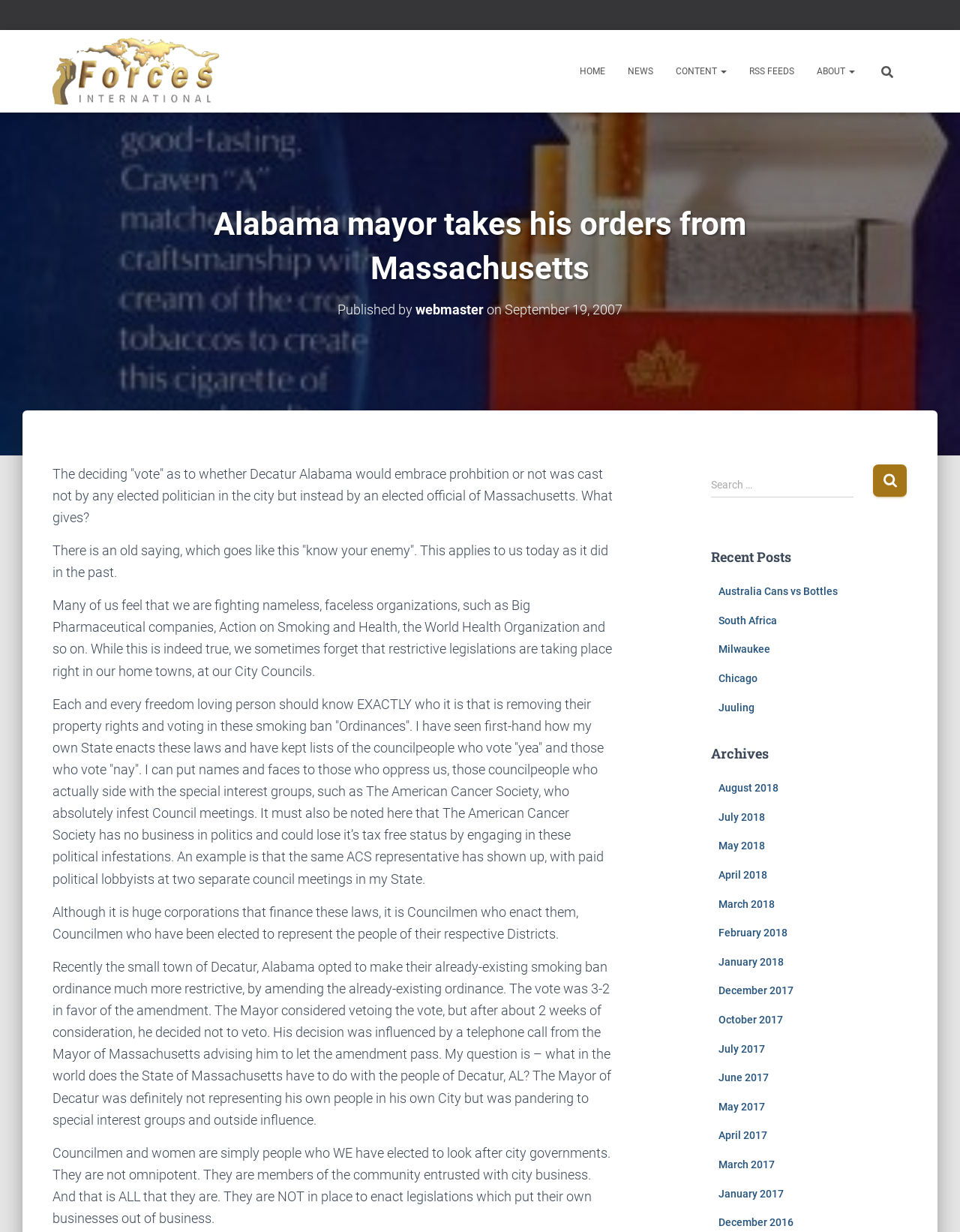Determine the main text heading of the webpage and provide its content.

Alabama mayor takes his orders from Massachusetts